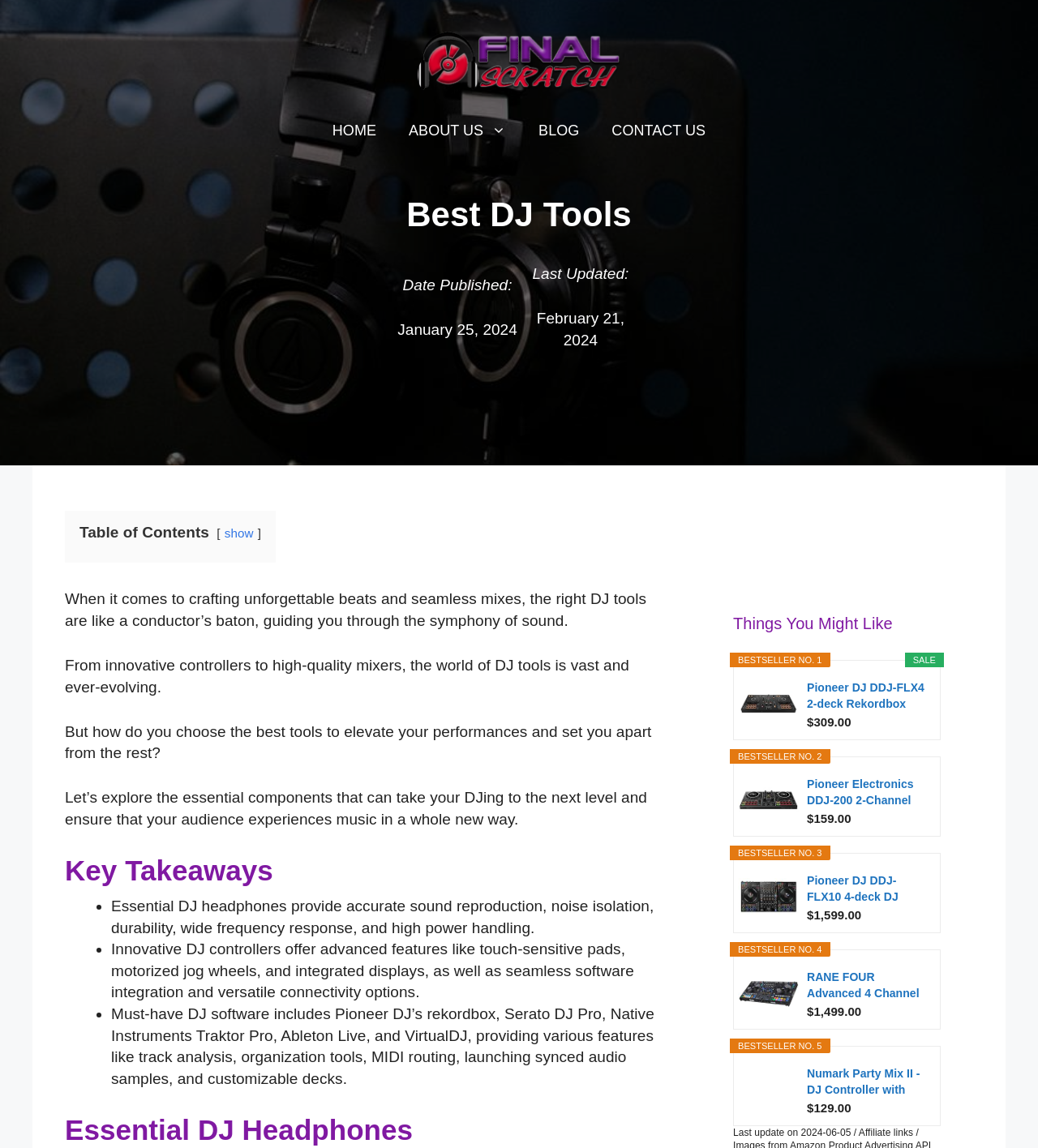Please identify the bounding box coordinates of the region to click in order to complete the given instruction: "Click the 'BLOG' link". The coordinates should be four float numbers between 0 and 1, i.e., [left, top, right, bottom].

[0.503, 0.093, 0.574, 0.135]